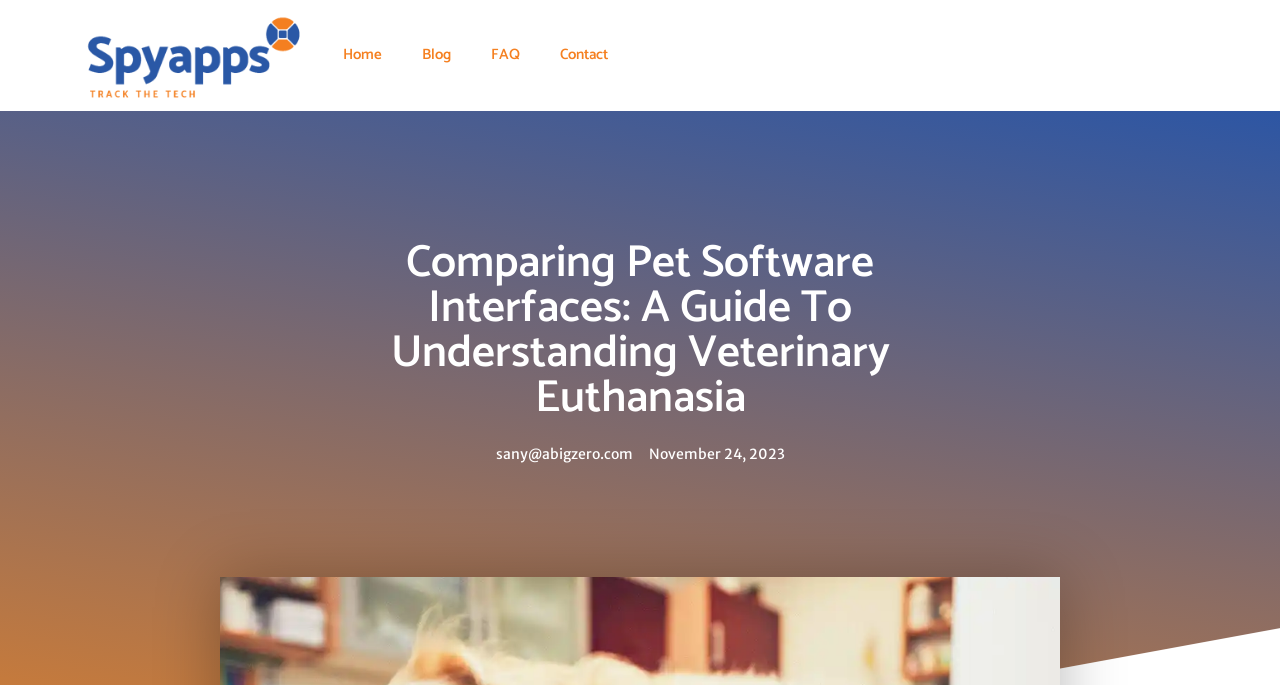Locate the UI element that matches the description alt="SpyApps Logo 1" in the webpage screenshot. Return the bounding box coordinates in the format (top-left x, top-left y, bottom-right x, bottom-right y), with values ranging from 0 to 1.

[0.062, 0.015, 0.237, 0.147]